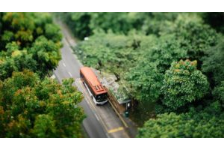Give a thorough explanation of the elements present in the image.

An aerial view captures a vibrant scene of a bus momentarily paused at a roadside stop, surrounded by lush greenery. The bus, painted in a distinct orange hue, stands out against the rich tapestry of trees lining the road. The leafy canopy creates a serene atmosphere, reflecting the peacefulness of nature even amidst urban life. This image beautifully depicts the harmony between transportation and the environment, highlighting how infrastructure integrates into lush landscapes.